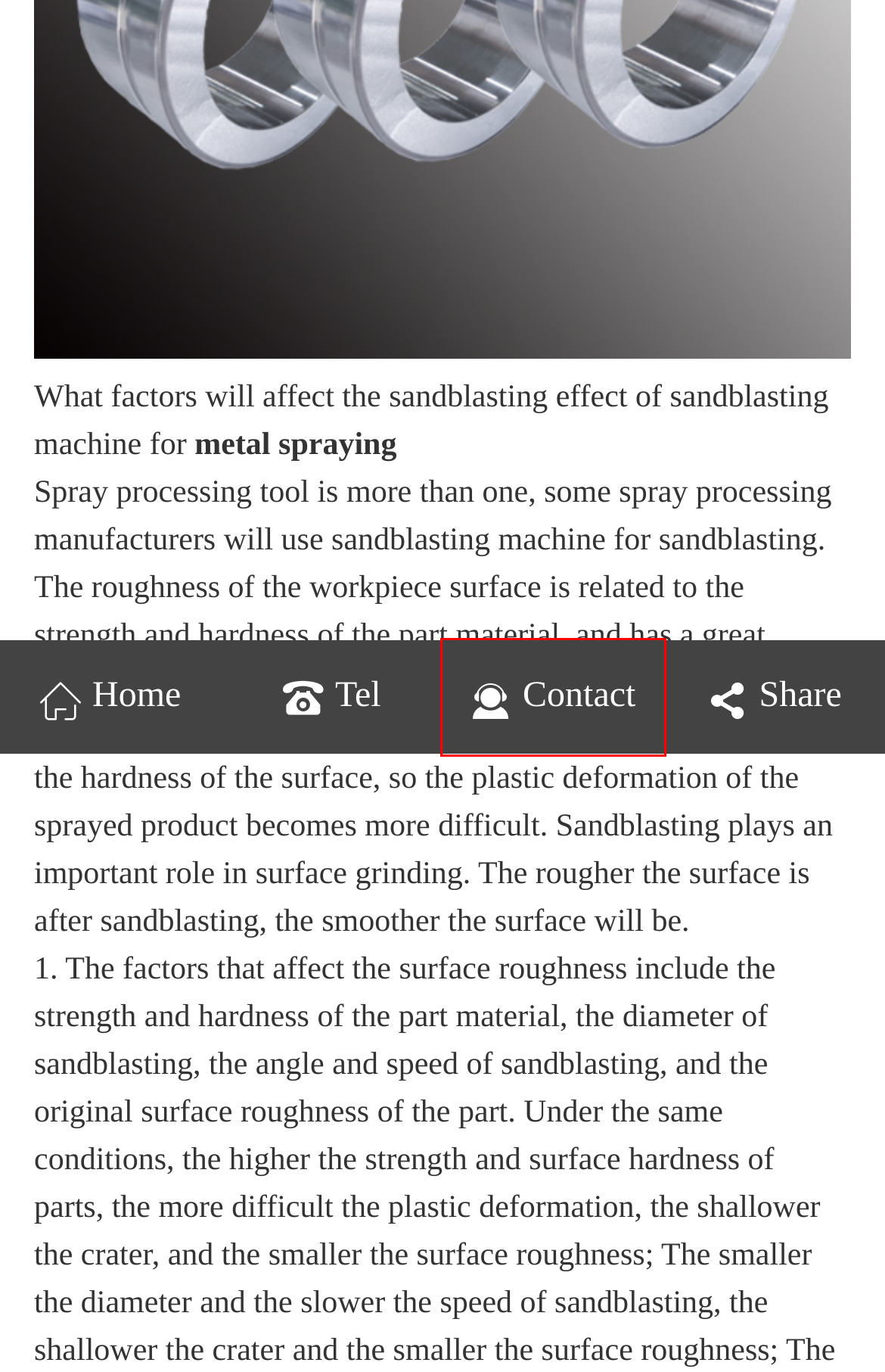Take a look at the provided webpage screenshot featuring a red bounding box around an element. Select the most appropriate webpage description for the page that loads after clicking on the element inside the red bounding box. Here are the candidates:
A. 图片相册_金湖县赛欧电气有限公司
B. Contact us-金湖县赛欧电气有限公司
C. 新闻资讯_金湖县赛欧电气有限公司
D. 公司简介-金湖县赛欧电气有限公司
E. 人才招聘_金湖县赛欧电气有限公司
F. Supersonic spraying_ Thermal spraying processing_ Metal spraying-Jinhu Saiou Electric Co., Ltd
G. 产品中心_金湖县赛欧电气有限公司
H. 超音速喷涂_热喷涂加工_金属喷涂-金湖县赛欧电气有限公司

B